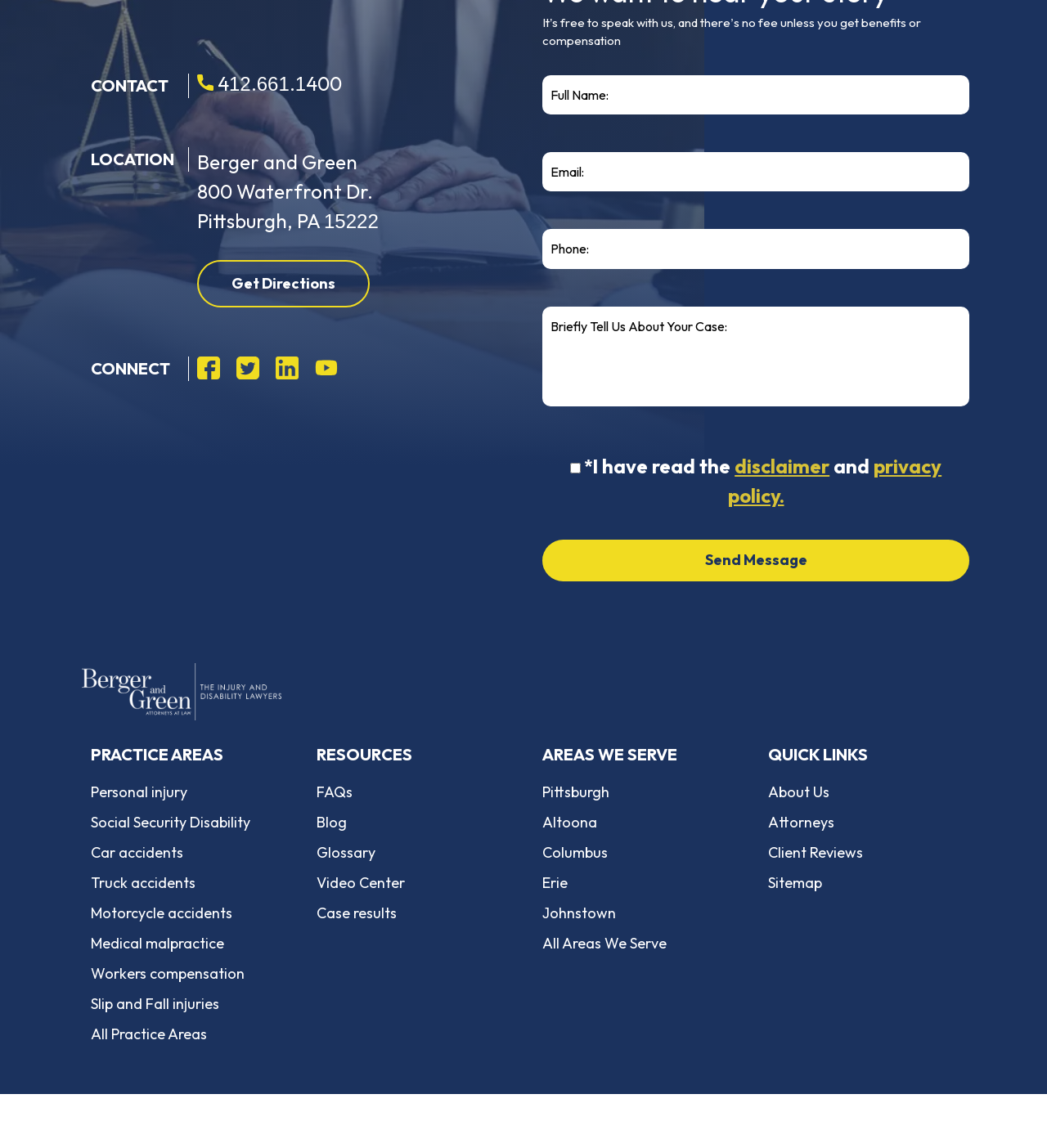Can you find the bounding box coordinates for the element to click on to achieve the instruction: "Visit the 'Personal injury' practice area"?

[0.087, 0.681, 0.179, 0.698]